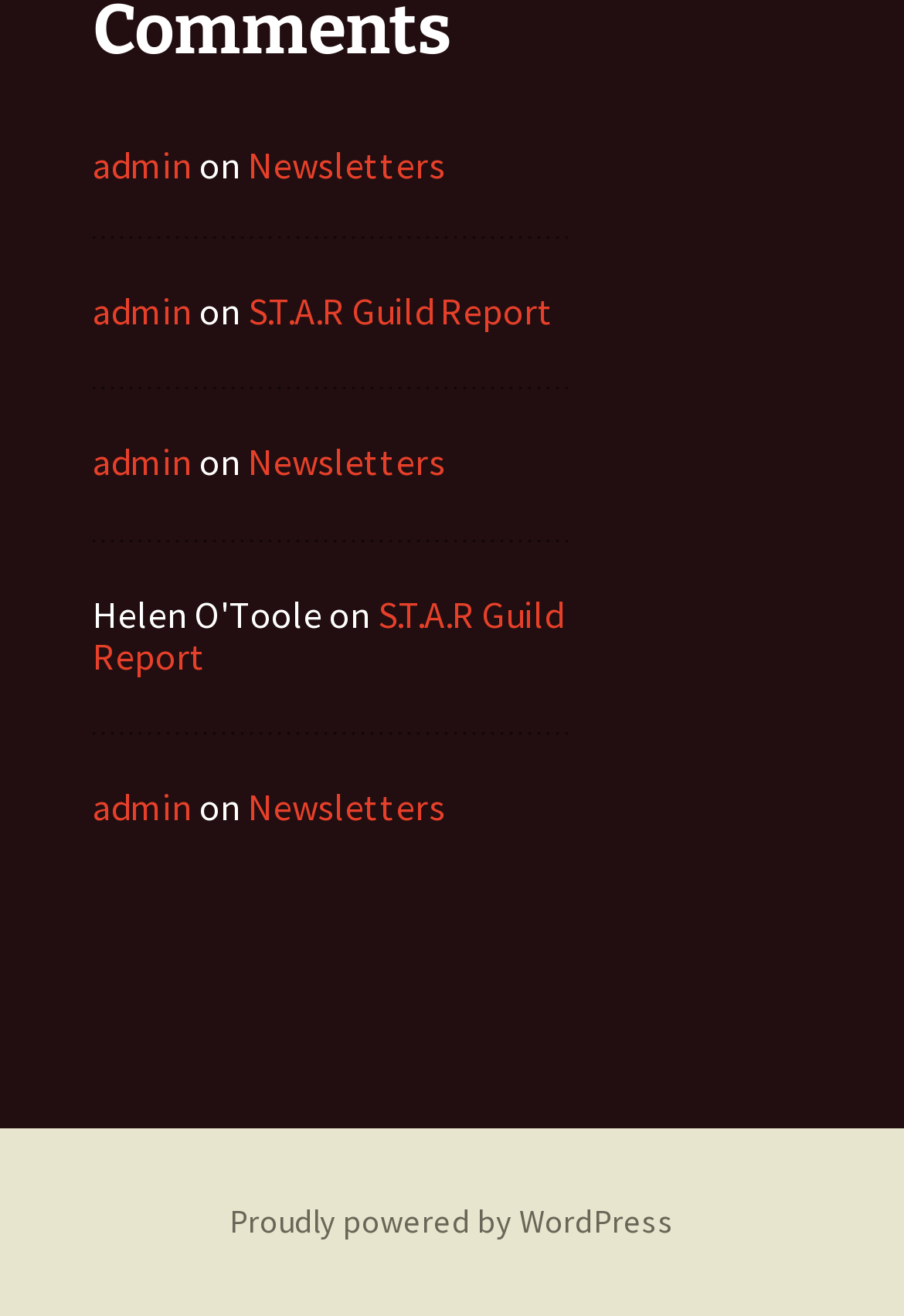Provide a one-word or short-phrase response to the question:
What is the last link in the last footer section?

Newsletters